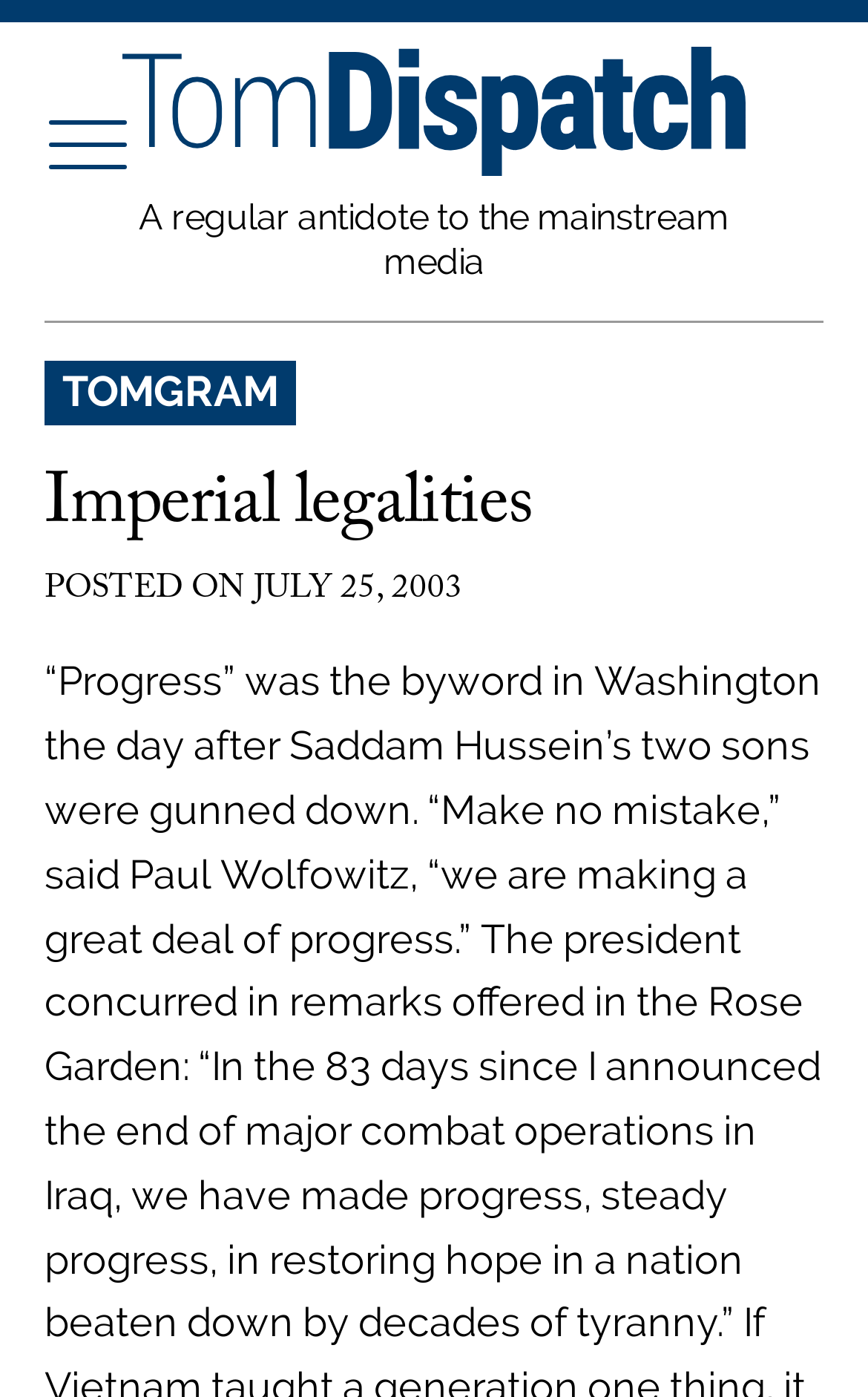Give a detailed account of the webpage.

The webpage is titled "Imperial legalities - TomDispatch.com" and features a prominent link to TomDispatch.com at the top left corner, accompanied by an image with the same name. Below this, a static text reads "A regular antidote to the mainstream media". 

On the top right side, there is a primary menu labeled as "Primary Menu", which contains a header section with several links and headings. The header section is divided into several parts, with a link to "TOMGRAM" on the left, followed by a heading titled "Imperial legalities" in the center, and a static text "POSTED ON" on the right. 

Below the "POSTED ON" text, there is a time element displaying the date "JULY 25, 2003". The meta description suggests that the content of the webpage is related to the progress made in Washington after the death of Saddam Hussein's two sons, with a quote from Paul Wolfowitz stating that they are making a great deal of progress.